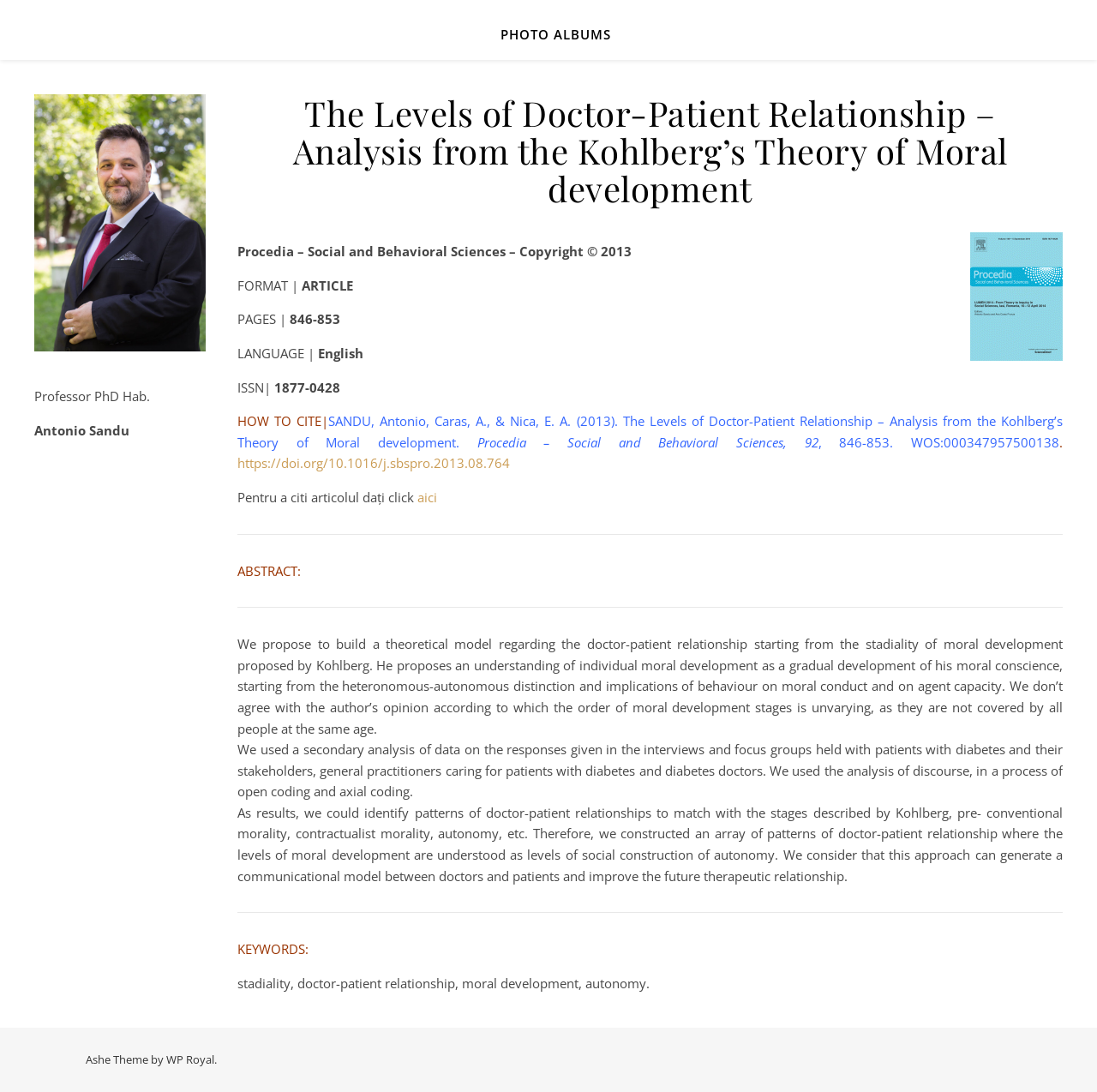Based on the element description: "https://doi.org/10.1016/j.sbspro.2013.08.764", identify the UI element and provide its bounding box coordinates. Use four float numbers between 0 and 1, [left, top, right, bottom].

[0.216, 0.416, 0.465, 0.432]